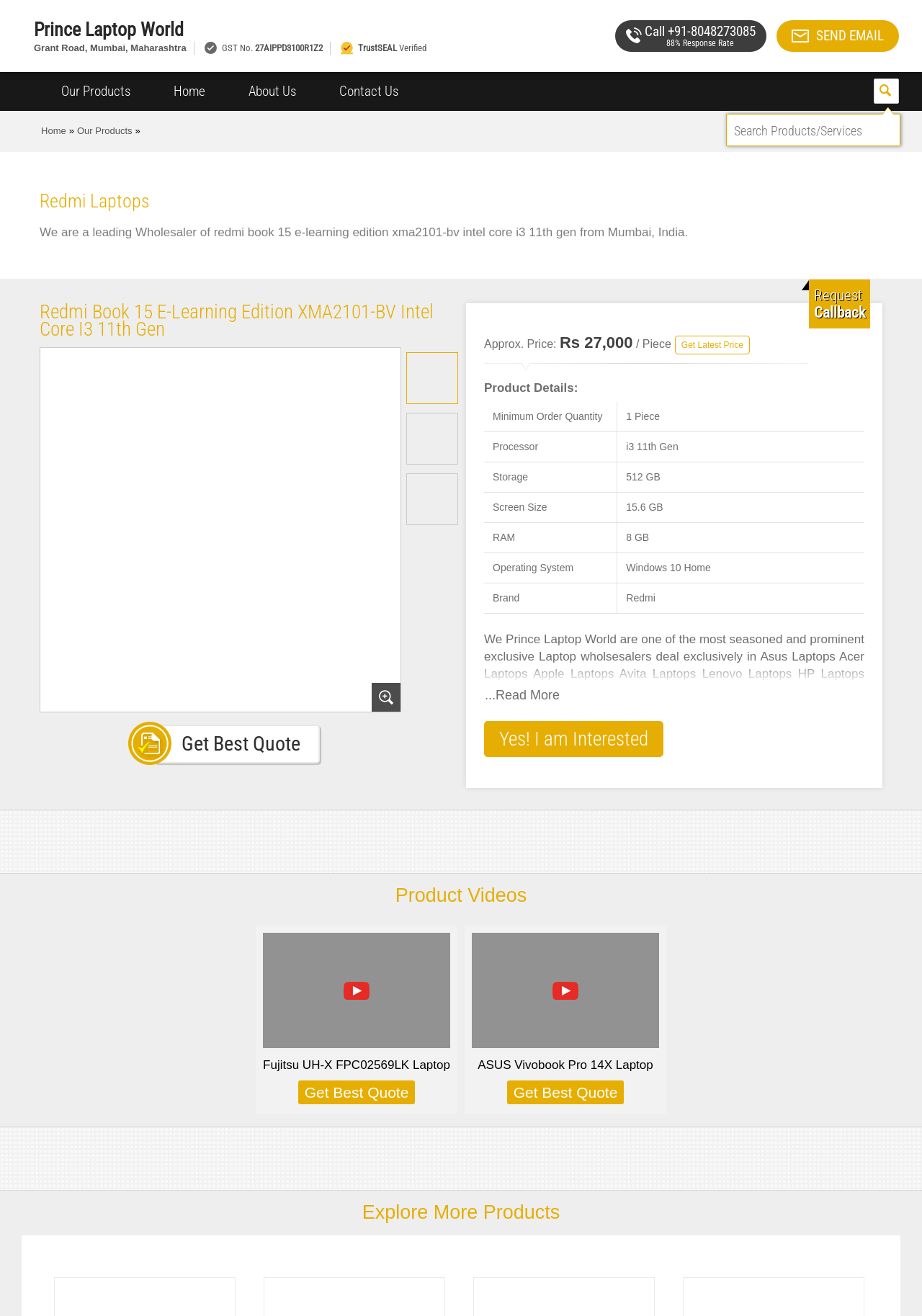Use a single word or phrase to answer the following:
What is the operating system of the Redmi Book 15 E-Learning Edition XMA2101-BV Intel Core I3 11th Gen?

Windows 10 Home